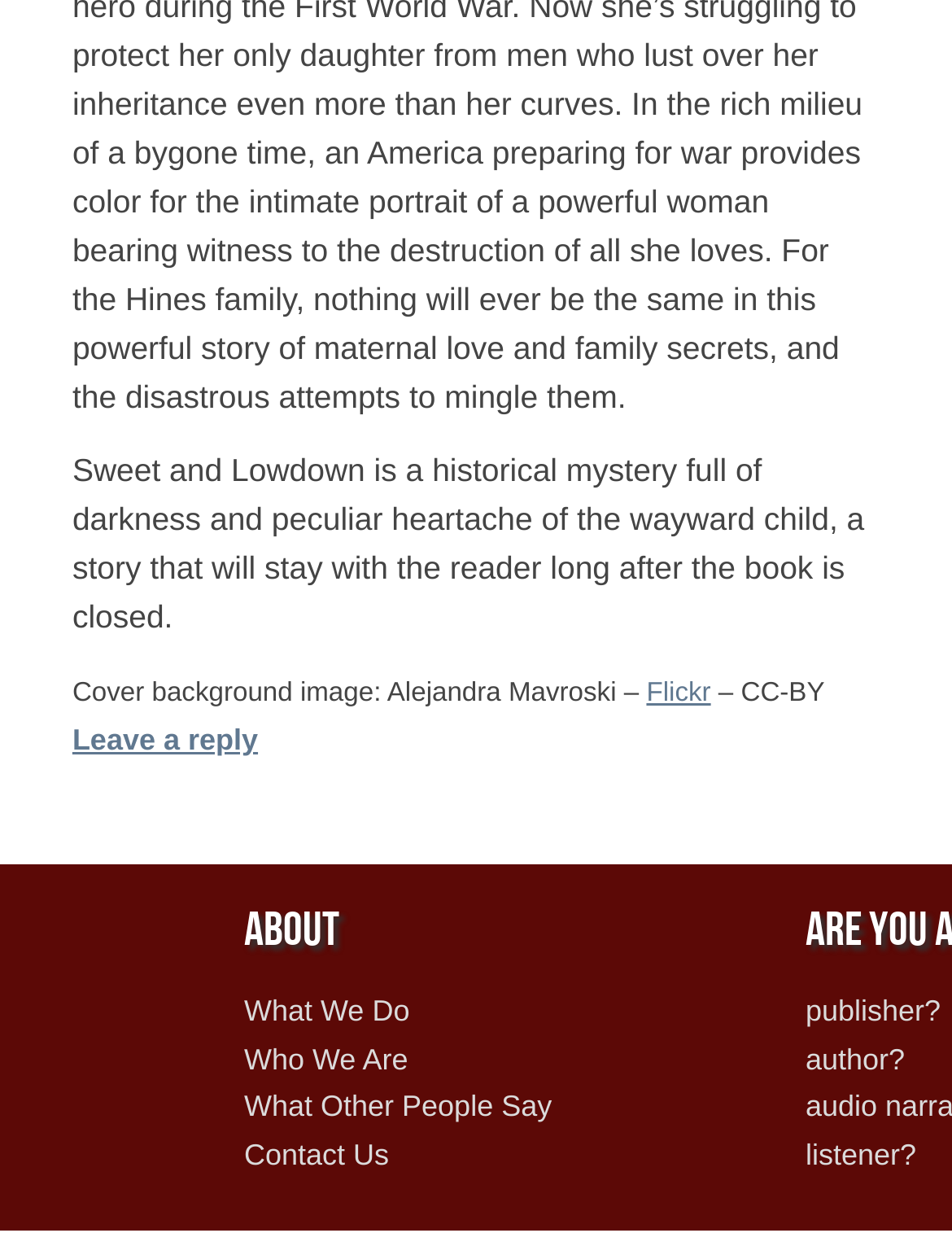What is the license of the cover background image?
Please respond to the question with a detailed and thorough explanation.

The text '– CC-BY' indicates that the cover background image is licensed under CC-BY.